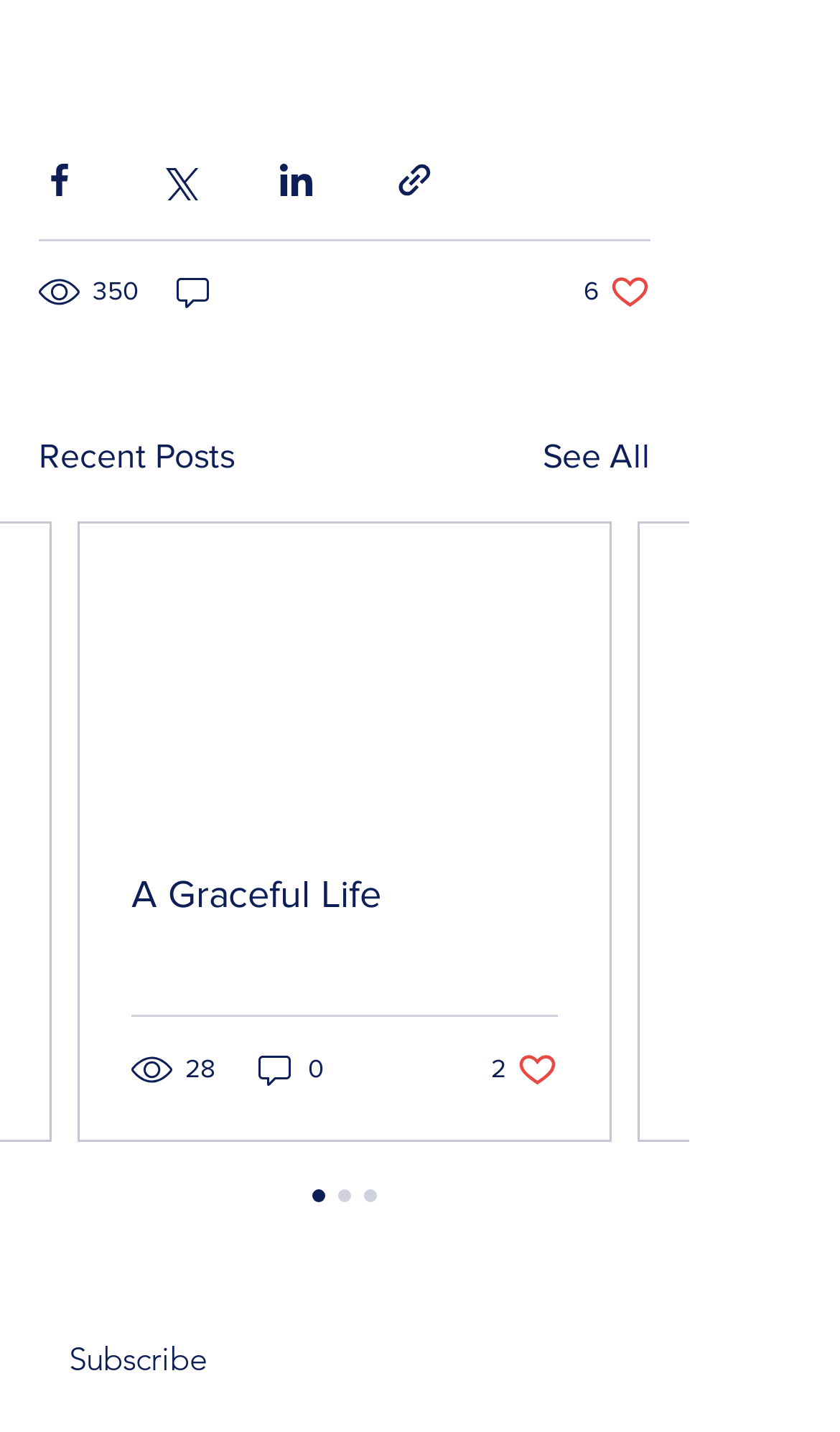Determine the bounding box coordinates of the region to click in order to accomplish the following instruction: "Like the post". Provide the coordinates as four float numbers between 0 and 1, specifically [left, top, right, bottom].

[0.695, 0.189, 0.774, 0.218]